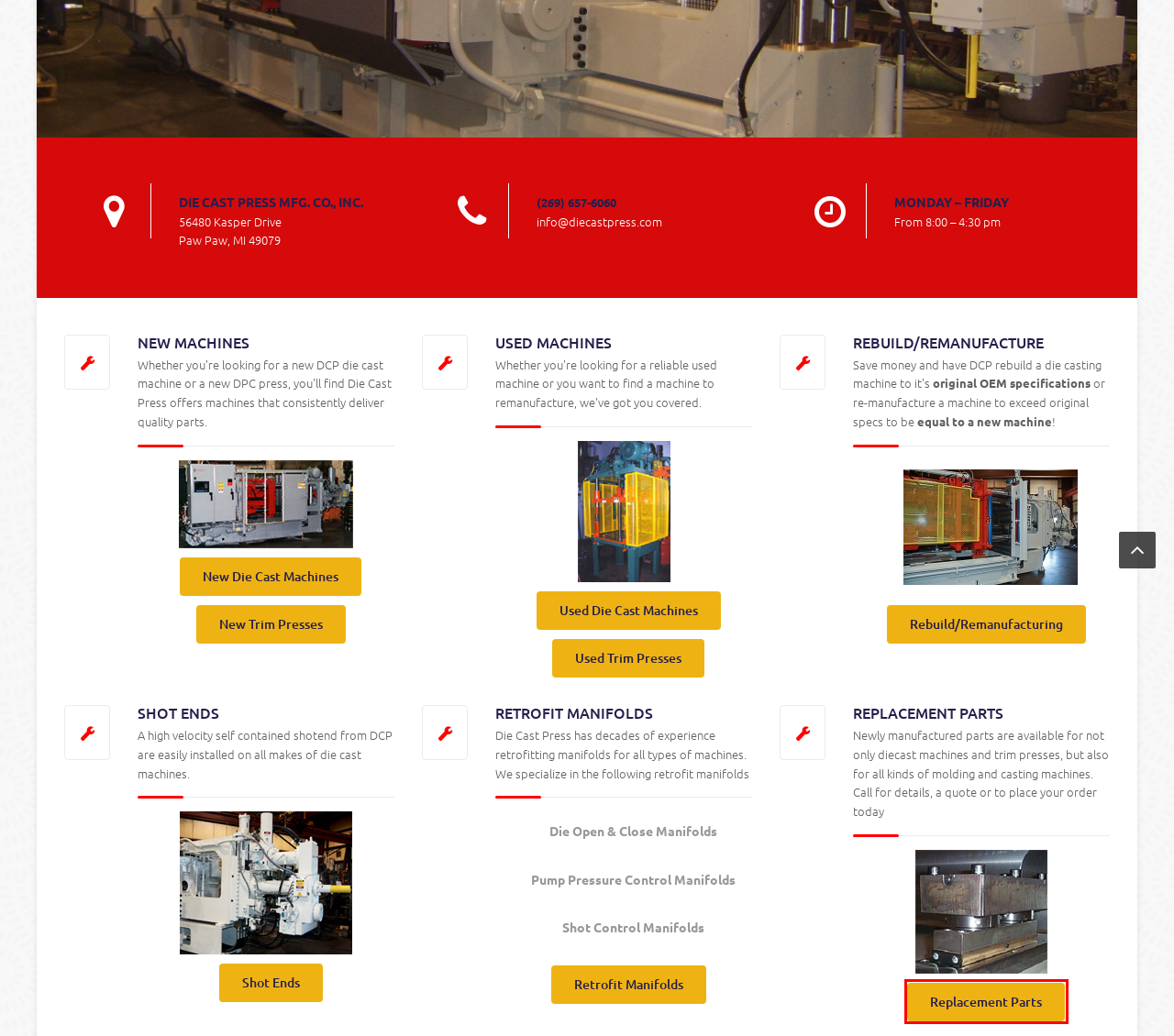Examine the screenshot of a webpage with a red bounding box around an element. Then, select the webpage description that best represents the new page after clicking the highlighted element. Here are the descriptions:
A. Manifold Packages | Retro-Fit - High Tech | Die Cast Press
B. Replacement Parts for all Makes, Models & Sizes of Die Cast Equipment
C. Die Casting Machines | Hot & Cold Chamber | Die Cast Press Mfg
D. CONTACT DIE CAST PRESS - Die Cast Press
E. Used Trim Presses | Die Cast Press | Michigan, USA
F. Used Die Cast Machines | Die Cast Press | Michigan, USA
G. Trim Presses Manufactured by Die Cast Press | Vertical, Hydraulic | 4-Post
H. Shot Ends | Hot & Cold | Aluminum, Zinc, Magnesium

B